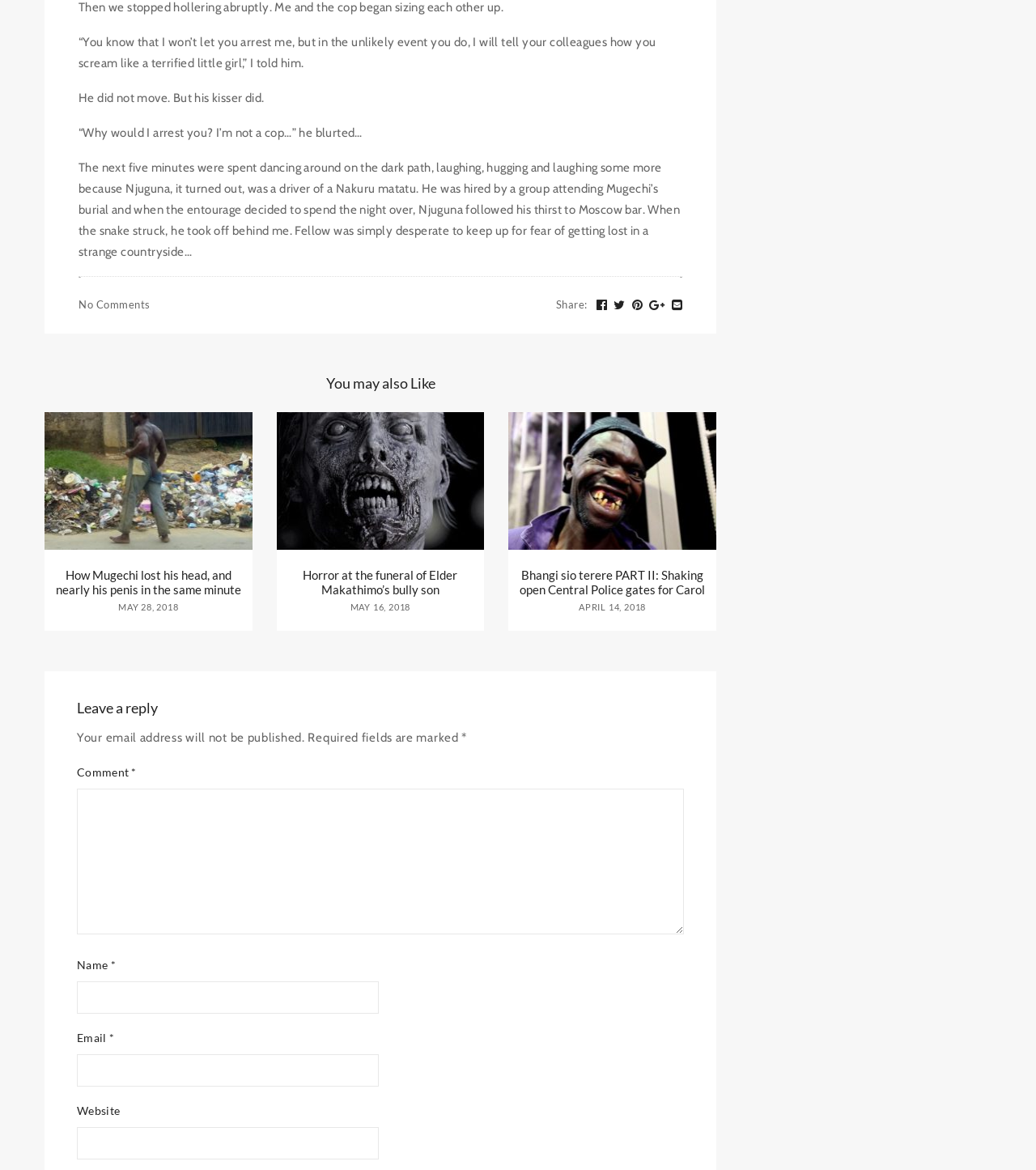Please locate the bounding box coordinates of the region I need to click to follow this instruction: "Click the 'How Mugechi lost his head, and nearly his penis in the same minute' link".

[0.043, 0.403, 0.243, 0.416]